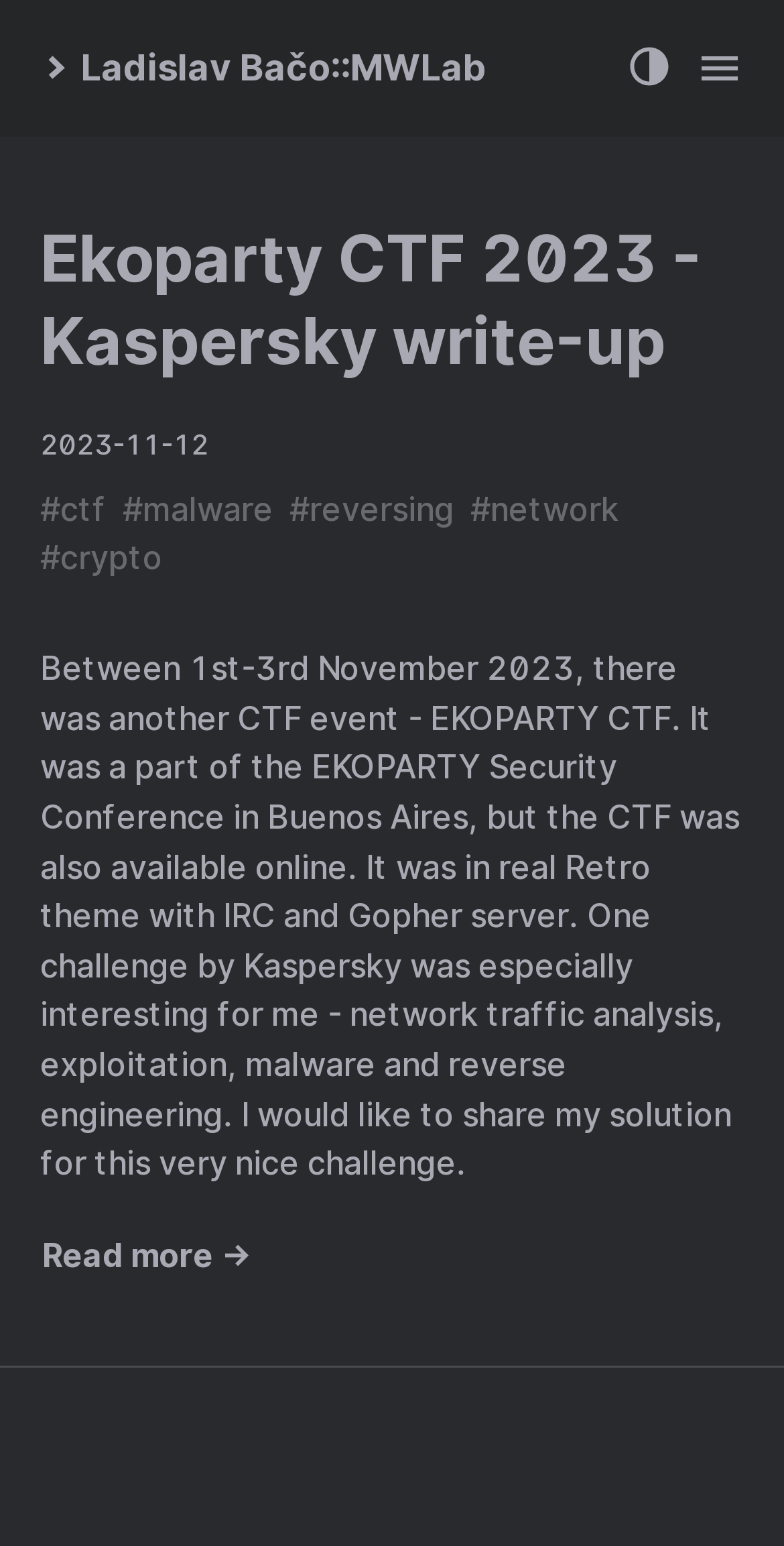What is the theme of the Ekoparty CTF event?
Using the image provided, answer with just one word or phrase.

Retro